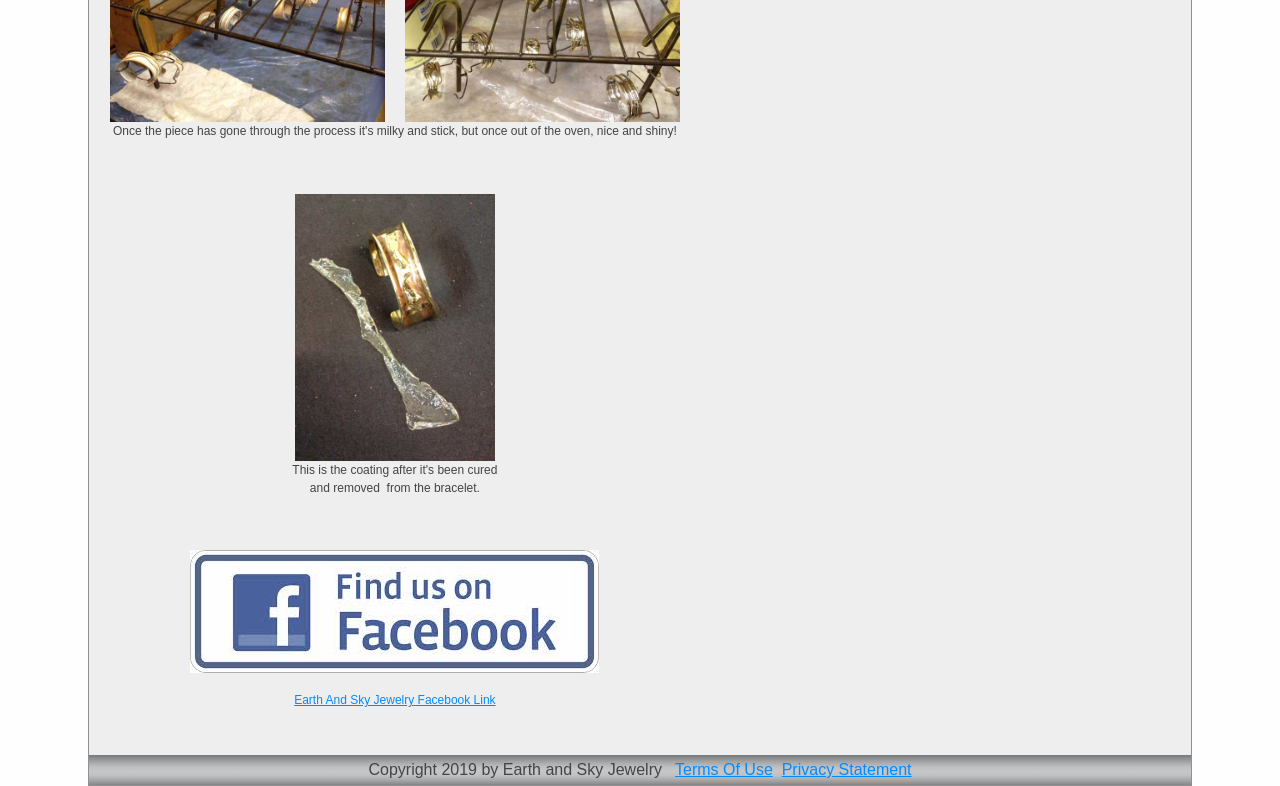Locate the bounding box of the UI element described by: "Terms Of Use" in the given webpage screenshot.

[0.527, 0.968, 0.604, 0.99]